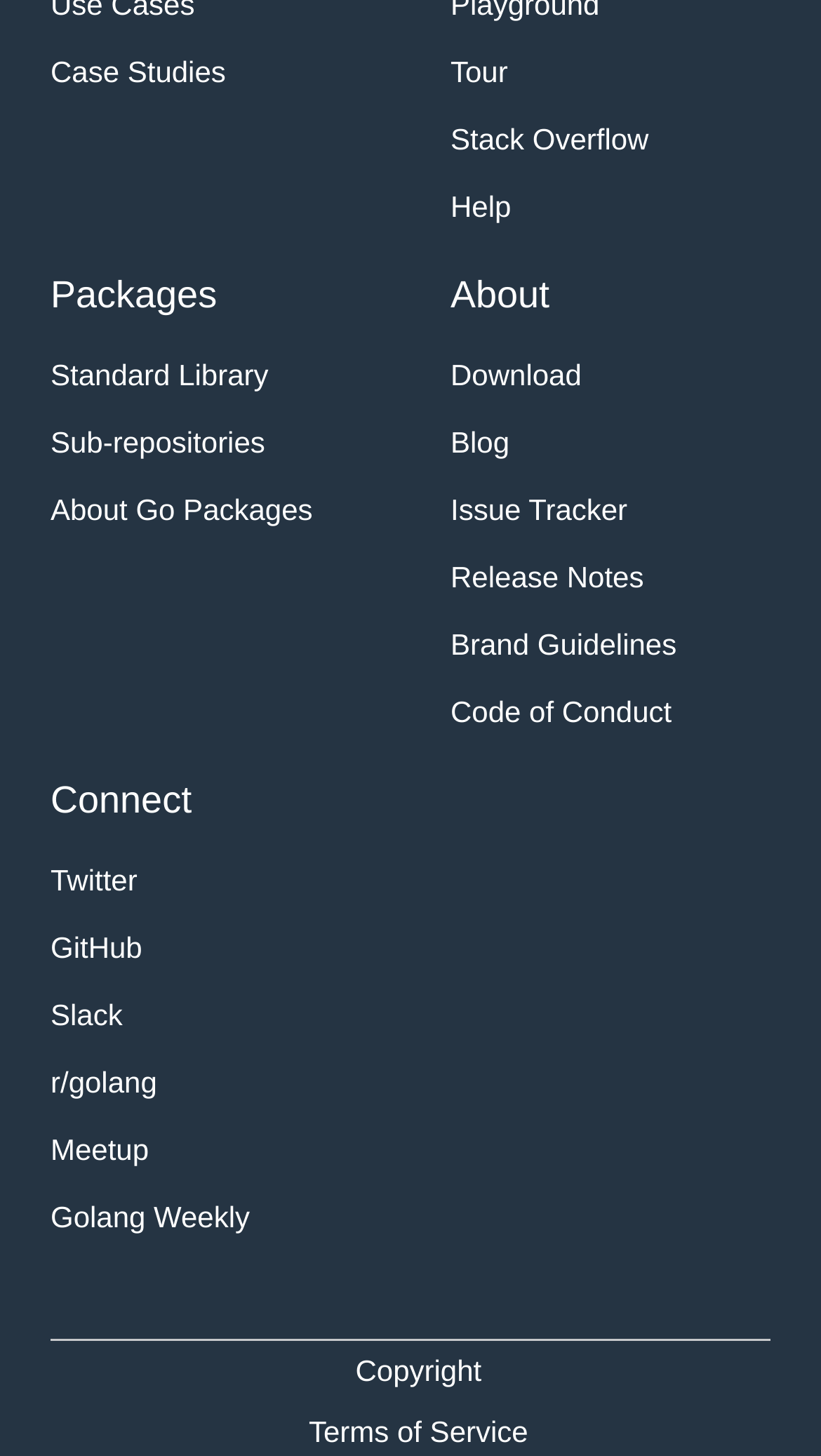Please locate the bounding box coordinates of the element that needs to be clicked to achieve the following instruction: "Go to 'Tour'". The coordinates should be four float numbers between 0 and 1, i.e., [left, top, right, bottom].

[0.549, 0.026, 0.938, 0.072]